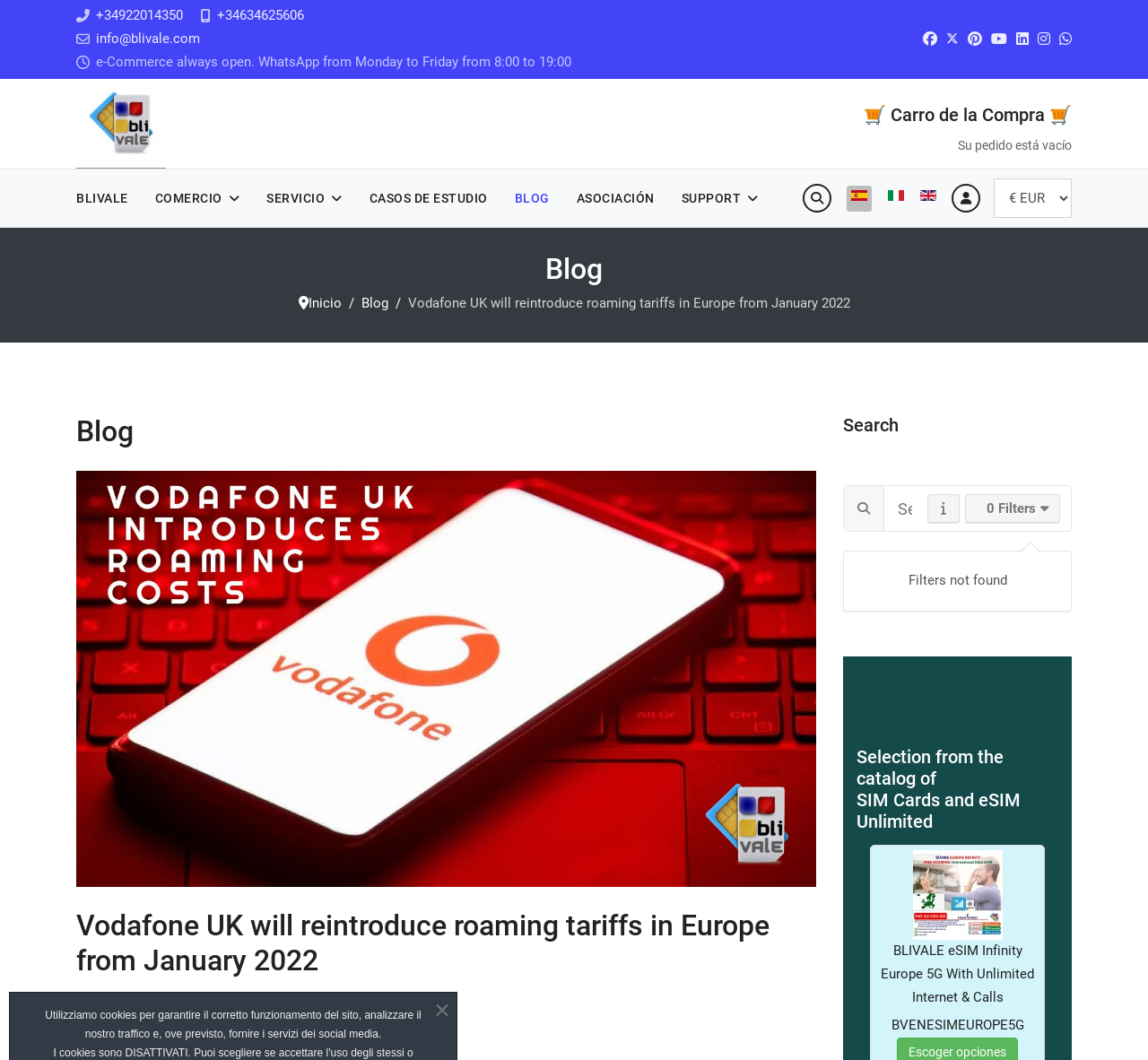What is the purpose of the textbox with the placeholder 'Search'?
Answer the question based on the image using a single word or a brief phrase.

To search the catalog